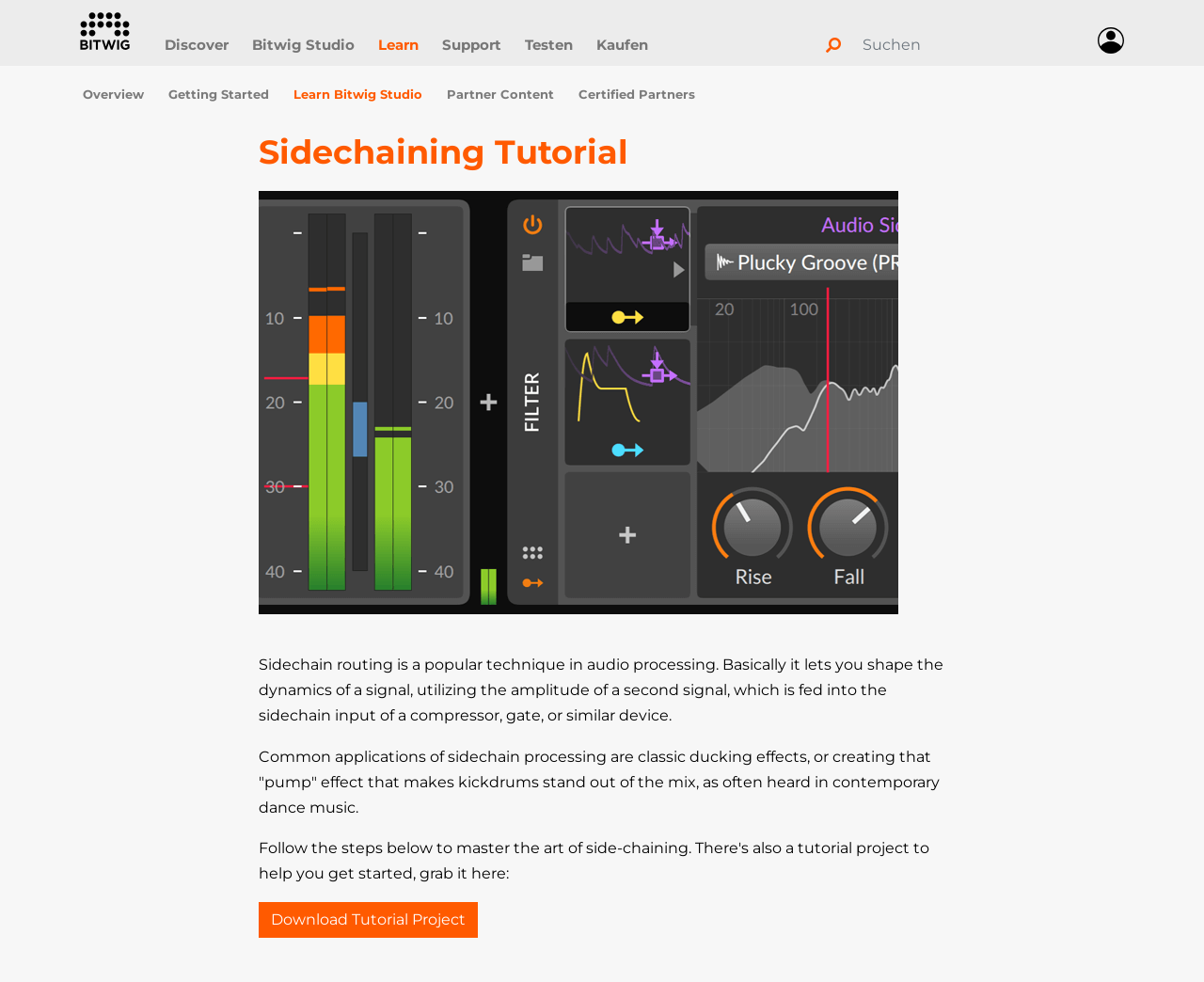Detail the various sections and features present on the webpage.

The webpage is a tutorial on sidechaining, specifically focused on Bitwig Studio. At the top left, there is a navigation menu with links to "Discover", "Bitwig Studio", "Learn", "Support", "Testen", and "Kaufen". To the right of this menu, there is a search box labeled "Suchen". On the top right corner, there is a small icon with a link.

Below the navigation menu, there are links to different sections of the tutorial, including "Overview", "Getting Started", "Learn Bitwig Studio", "Partner Content", and "Certified Partners". 

The main content of the tutorial is headed by a title "Sidechaining Tutorial" in a large font. Below the title, there is a large image that takes up most of the width of the page. 

The tutorial text is divided into two paragraphs. The first paragraph explains the concept of sidechain routing and its application in audio processing. The second paragraph provides examples of common applications of sidechain processing, such as ducking effects and creating a "pump" effect in dance music.

At the bottom of the page, there is a link to "Download Tutorial Project".